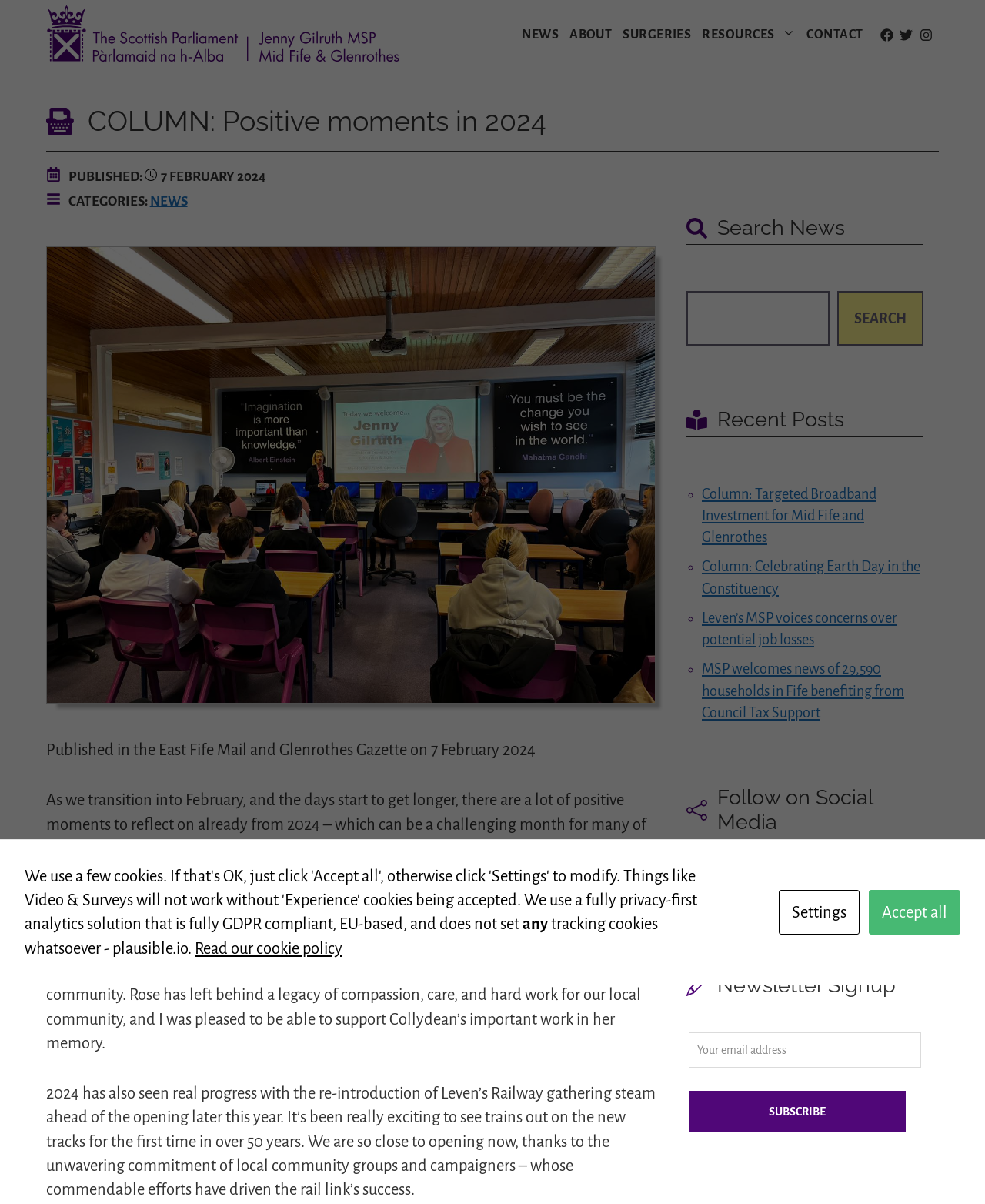What is the name of the community center mentioned in the article?
Based on the image, give a concise answer in the form of a single word or short phrase.

Collydean Community Centre